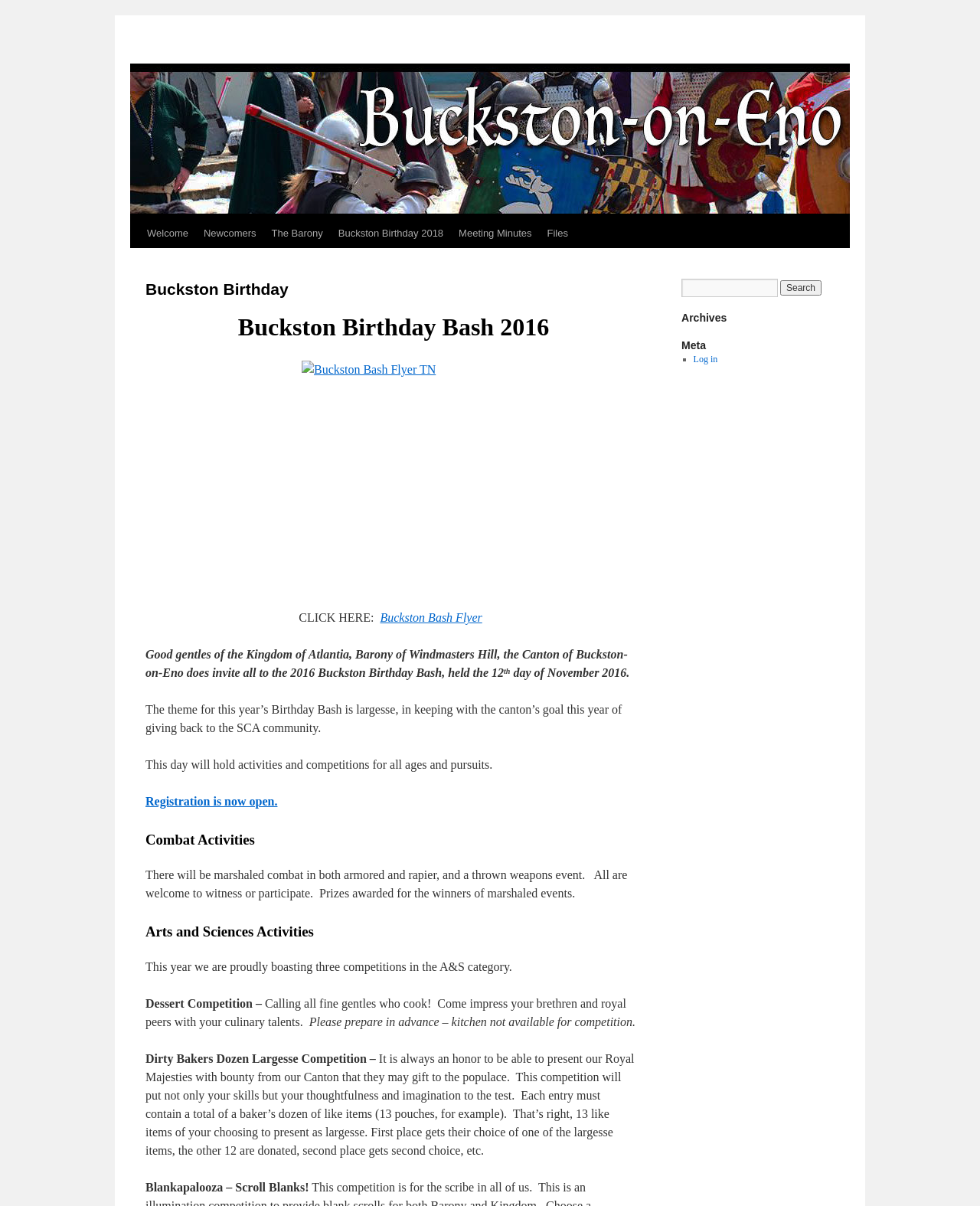Based on the description "alt="Buckston Bash Flyer TN"", find the bounding box of the specified UI element.

[0.148, 0.299, 0.648, 0.49]